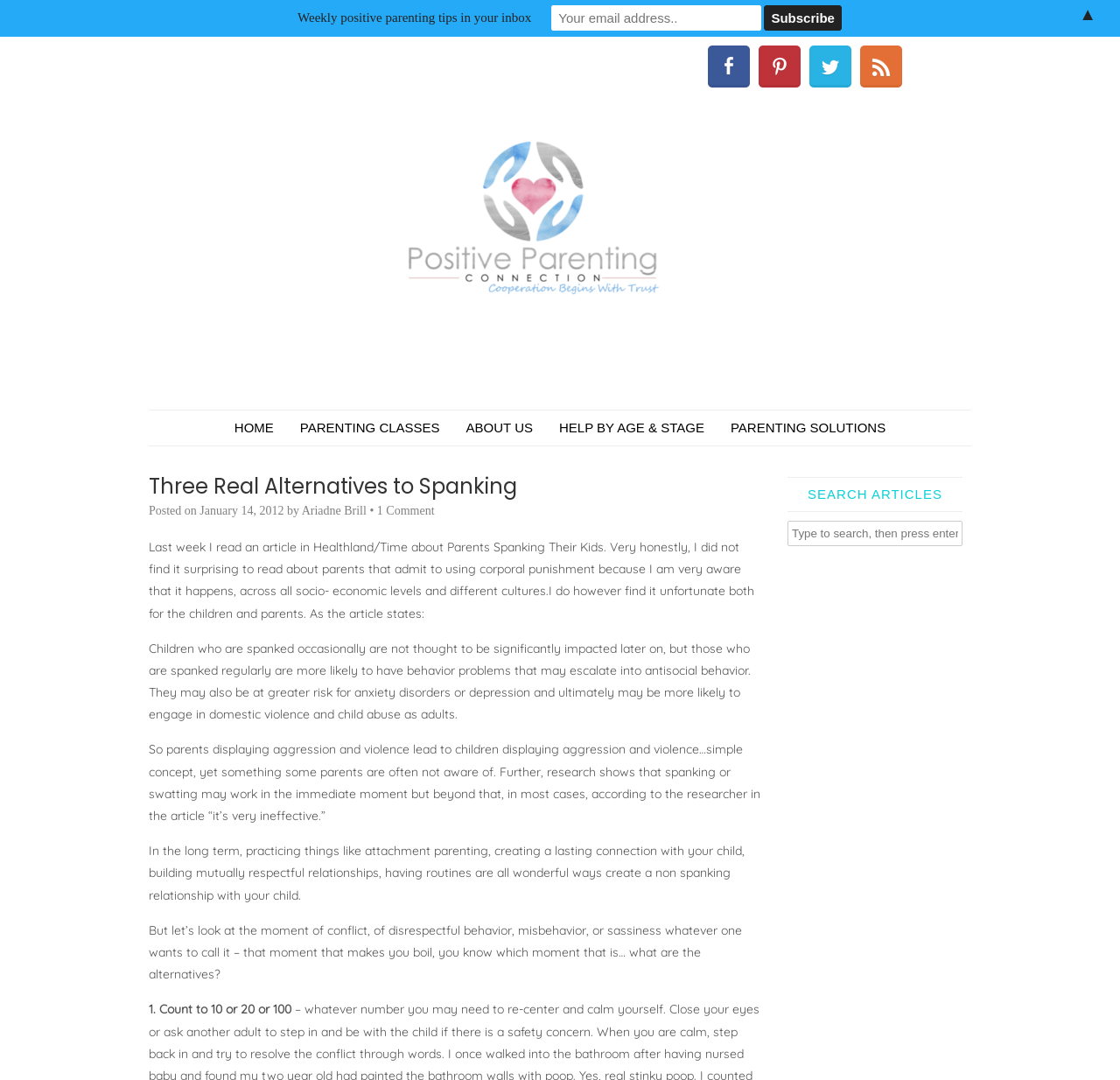Give a detailed account of the webpage.

This webpage is about positive parenting and alternative methods to spanking. At the top, there is a header section with a logo and a navigation menu with links to "HOME", "PARENTING CLASSES", "ABOUT US", "HELP BY AGE & STAGE", and "PARENTING SOLUTIONS". Below the header, there is a section with four social media links, each accompanied by an image.

The main content of the webpage is an article titled "Three Real Alternatives to Spanking". The article starts with a brief introduction, followed by a section with the author's name and a timestamp. The main text of the article discusses the effects of spanking on children and the importance of finding alternative methods. The article cites research on the negative consequences of regular spanking and suggests that attachment parenting and building respectful relationships are more effective ways to raise children.

The article then presents three alternatives to spanking, which are listed in a numbered format. The first alternative is to count to 10 or 20 or 100 to calm down before reacting to misbehavior. The text is divided into paragraphs, making it easy to read and understand.

On the right side of the webpage, there is a search box with a heading "SEARCH ARTICLES" and a text input field. Below the search box, there is a section with a heading "Weekly positive parenting tips in your inbox" and a text input field to subscribe to a newsletter. A "Subscribe" button is located next to the text input field. At the bottom right corner of the webpage, there is an upward arrow symbol.